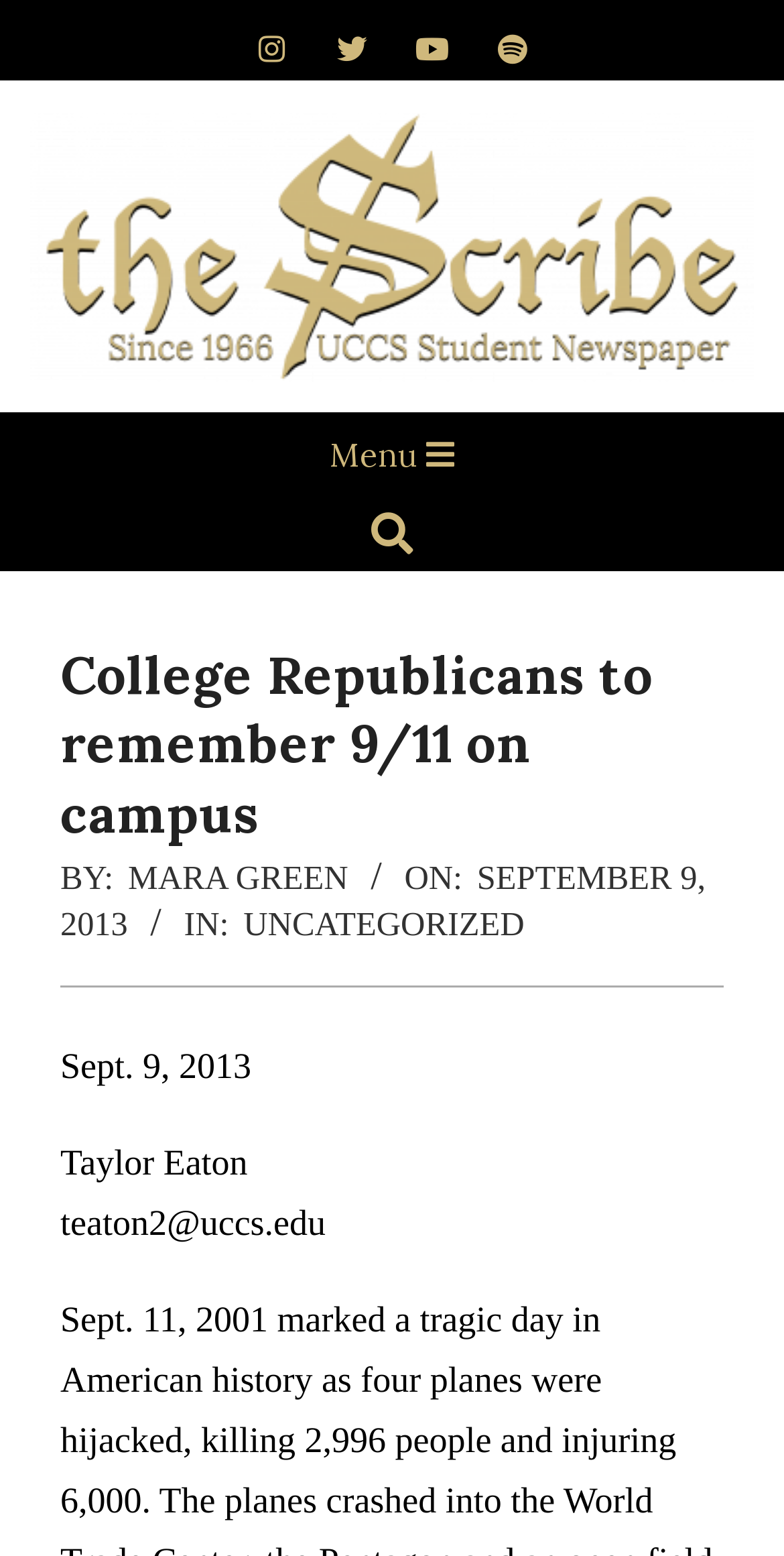Explain the contents of the webpage comprehensively.

The webpage appears to be a news article from "The Scribe" publication. At the top left corner, there is a logo of "The Scribe" accompanied by a link to the publication's main page. Below the logo, there are four social media links, represented by icons, aligned horizontally. 

On the top right corner, there is a search bar with a "Menu" link and a search input field. The search input field has a placeholder text "Type Search Term …".

The main content of the article is headed by a title "College Republicans to remember 9/11 on campus" which is centered at the top of the page. Below the title, there is a byline section that includes the author's name "MARA GREEN" and the publication date "Monday, September 9, 2013, 7:56 pm". 

The article's content starts with a brief summary of the 9/11 tragedy, mentioning the hijacking of four planes, resulting in 2,996 deaths and 6,000 injuries. The text is followed by the author's information, including their name "Taylor Eaton" and email address "teaton2@uccs.edu".